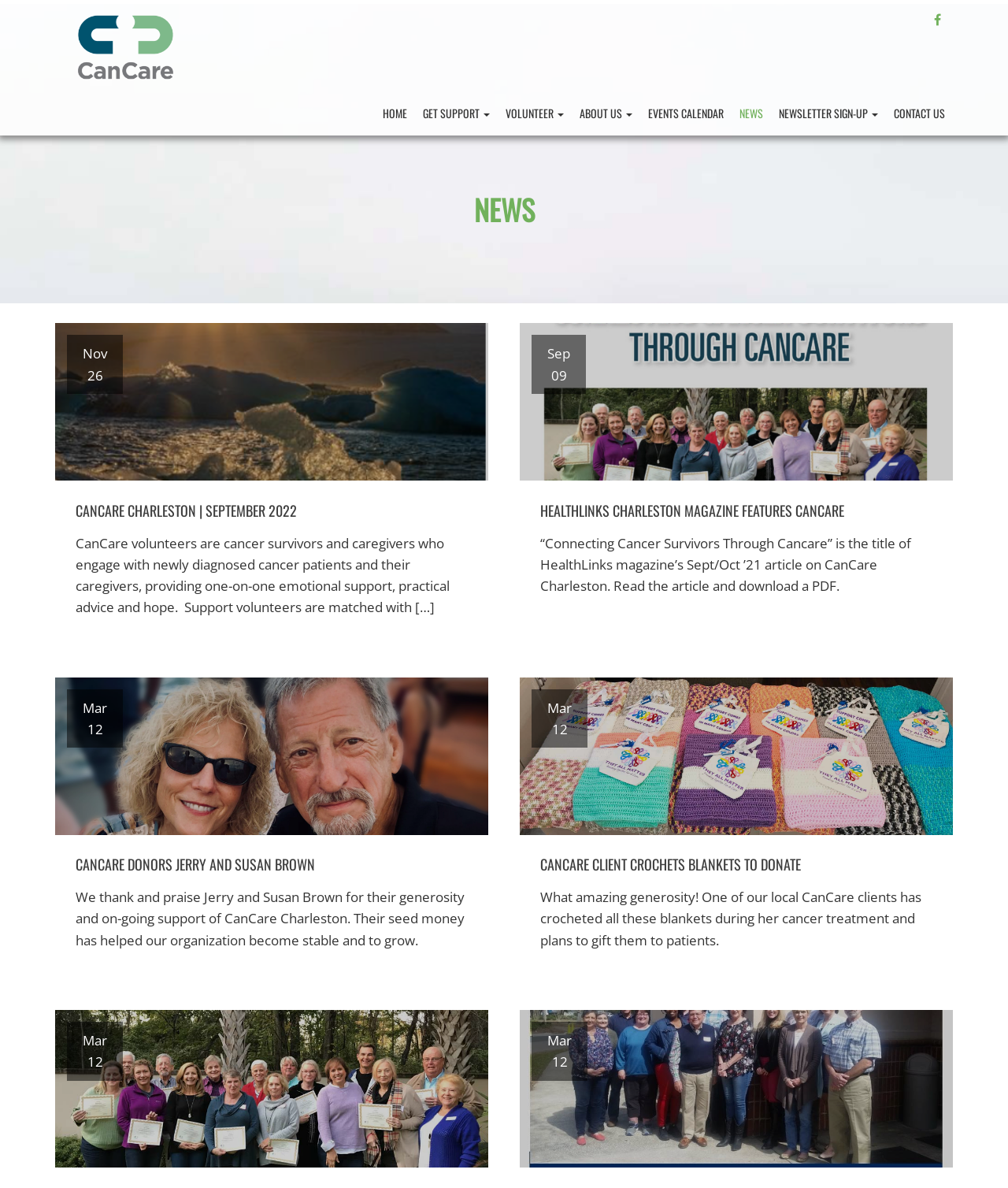Determine the bounding box coordinates for the element that should be clicked to follow this instruction: "Click on the Facebook link". The coordinates should be given as four float numbers between 0 and 1, in the format [left, top, right, bottom].

[0.923, 0.007, 0.938, 0.025]